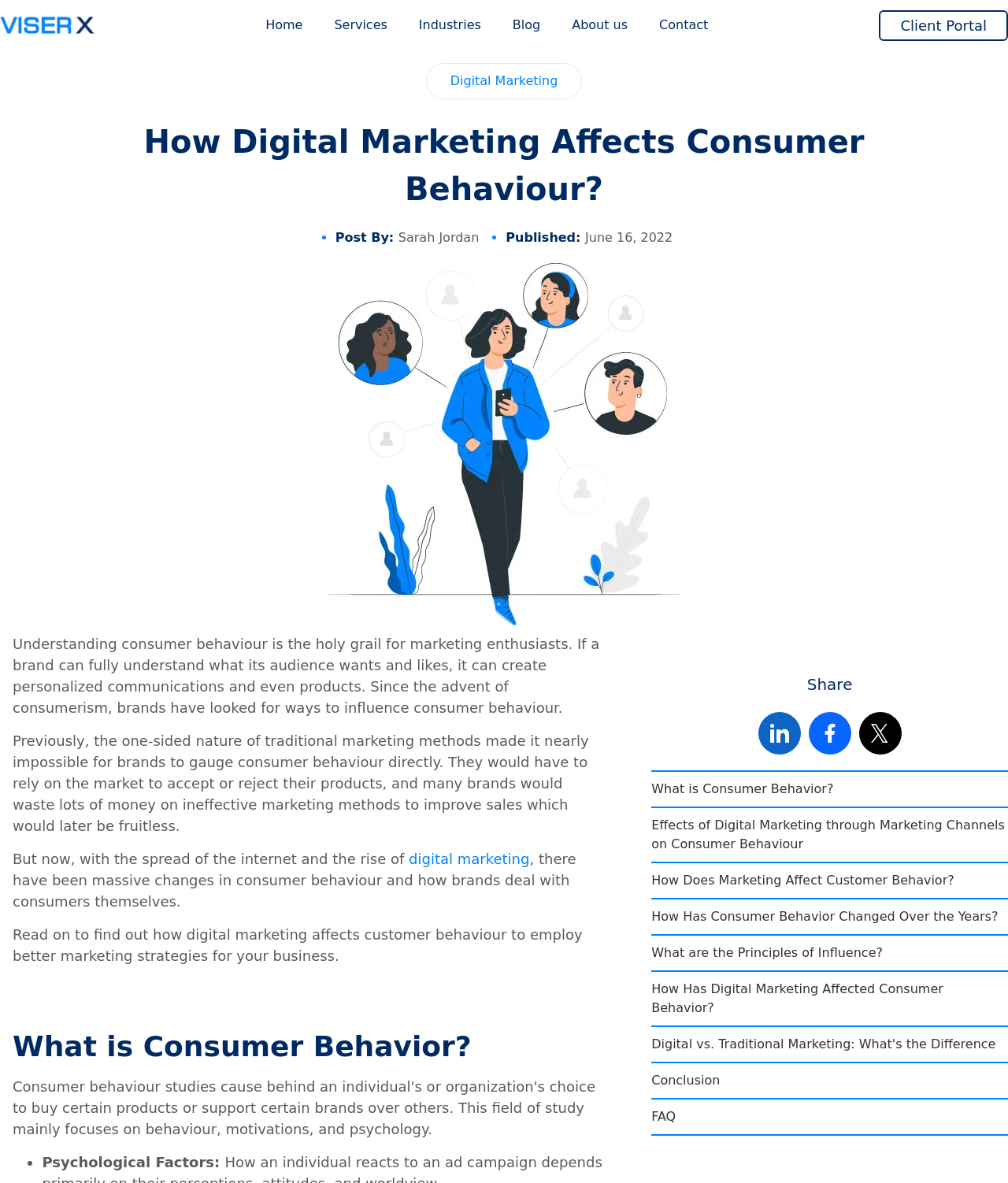Please study the image and answer the question comprehensively:
Who is the author of this blog post?

The author of this blog post is Sarah Jordan, as indicated by the text 'Post By: Sarah Jordan' below the title of the post.